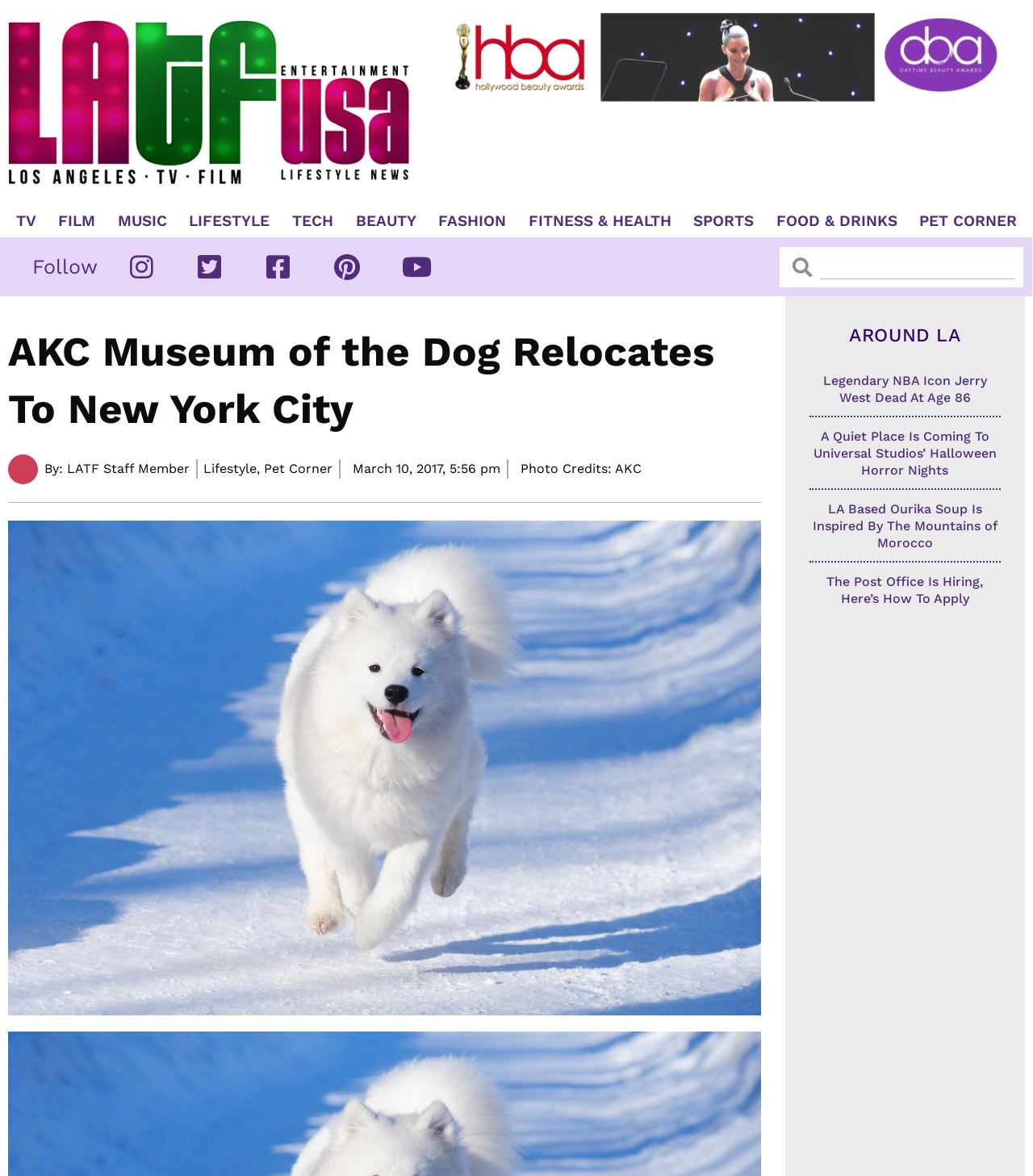Please locate the bounding box coordinates for the element that should be clicked to achieve the following instruction: "Click on the 'About Us' link". Ensure the coordinates are given as four float numbers between 0 and 1, i.e., [left, top, right, bottom].

None